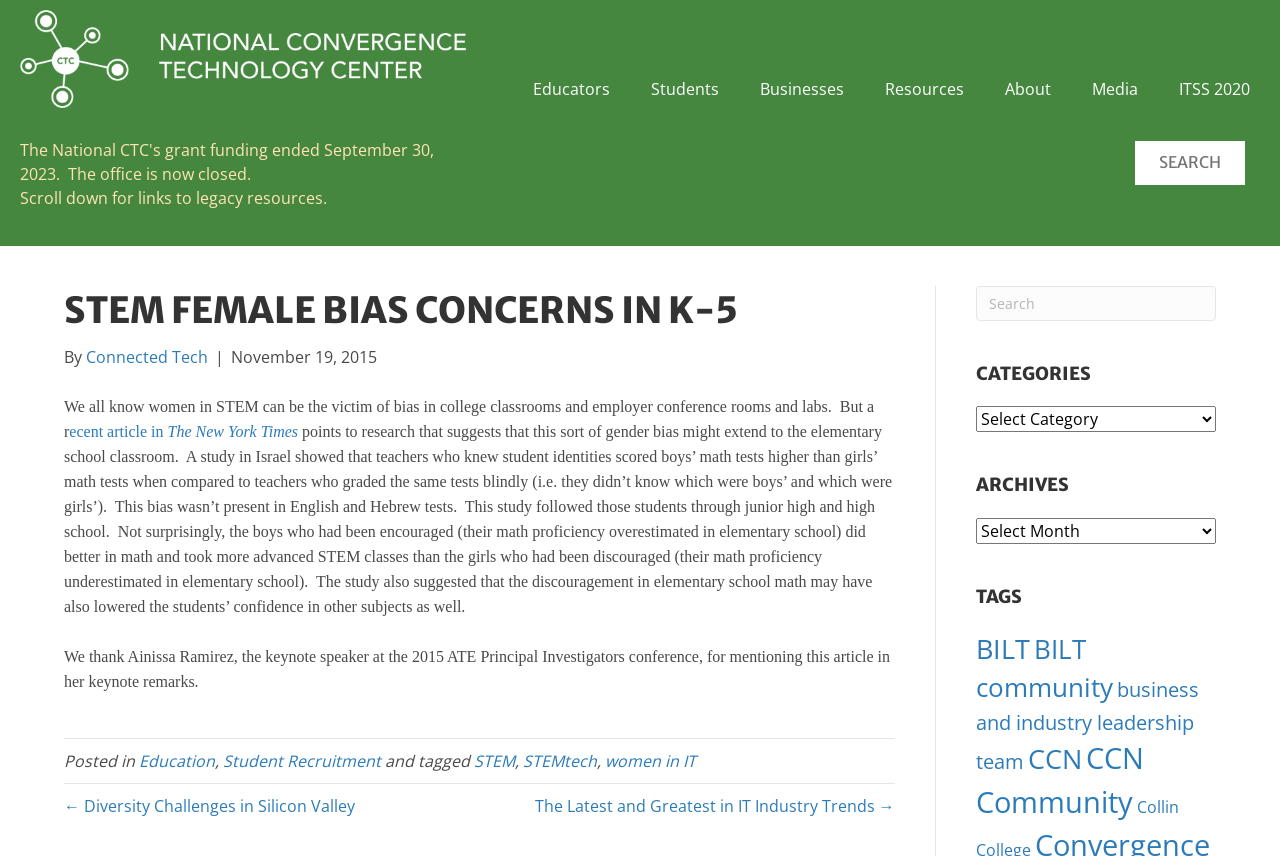Mark the bounding box of the element that matches the following description: "The New York Times".

[0.131, 0.496, 0.233, 0.514]